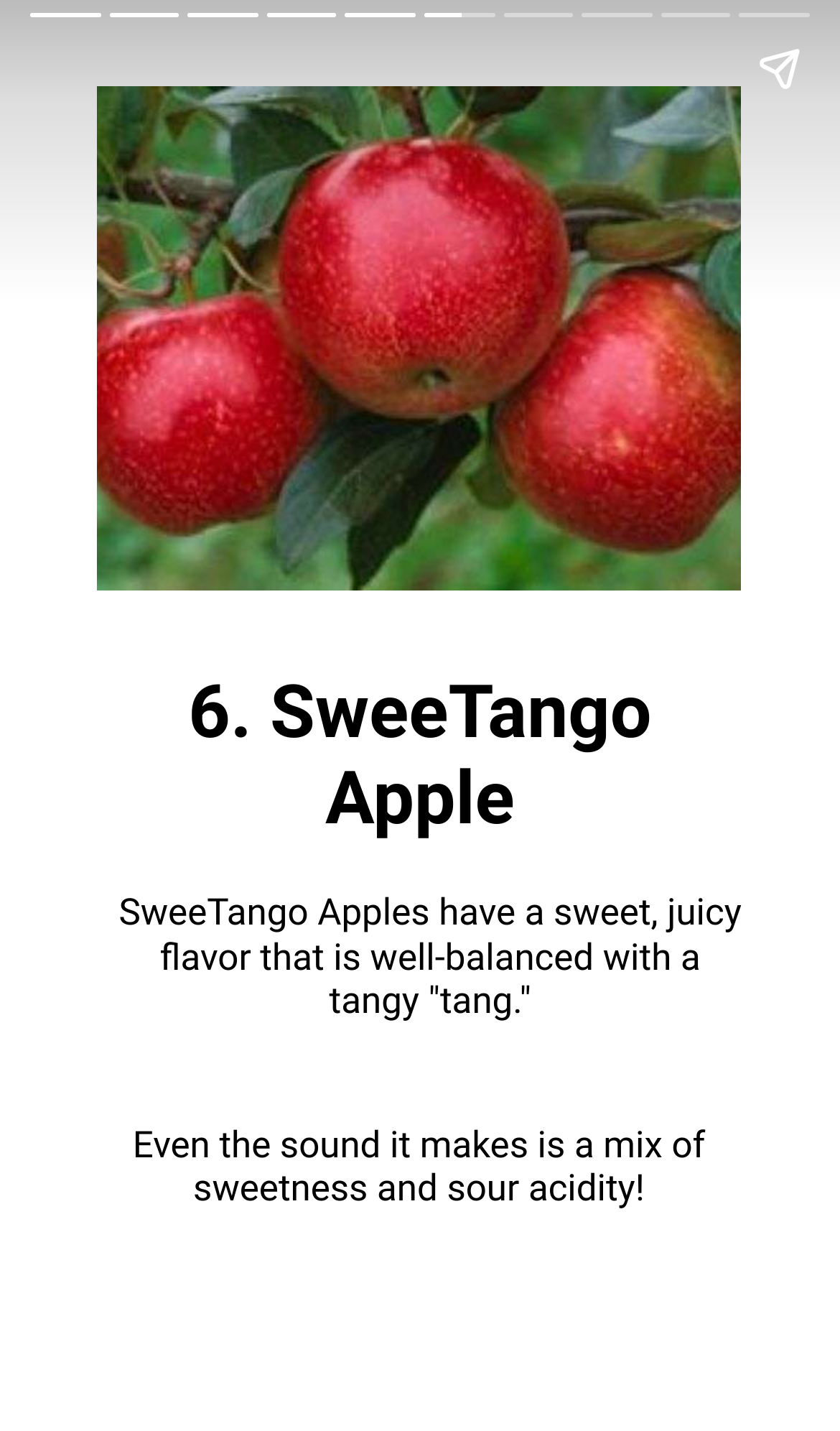Respond with a single word or short phrase to the following question: 
What is the purpose of the buttons at the bottom of the page?

Navigation